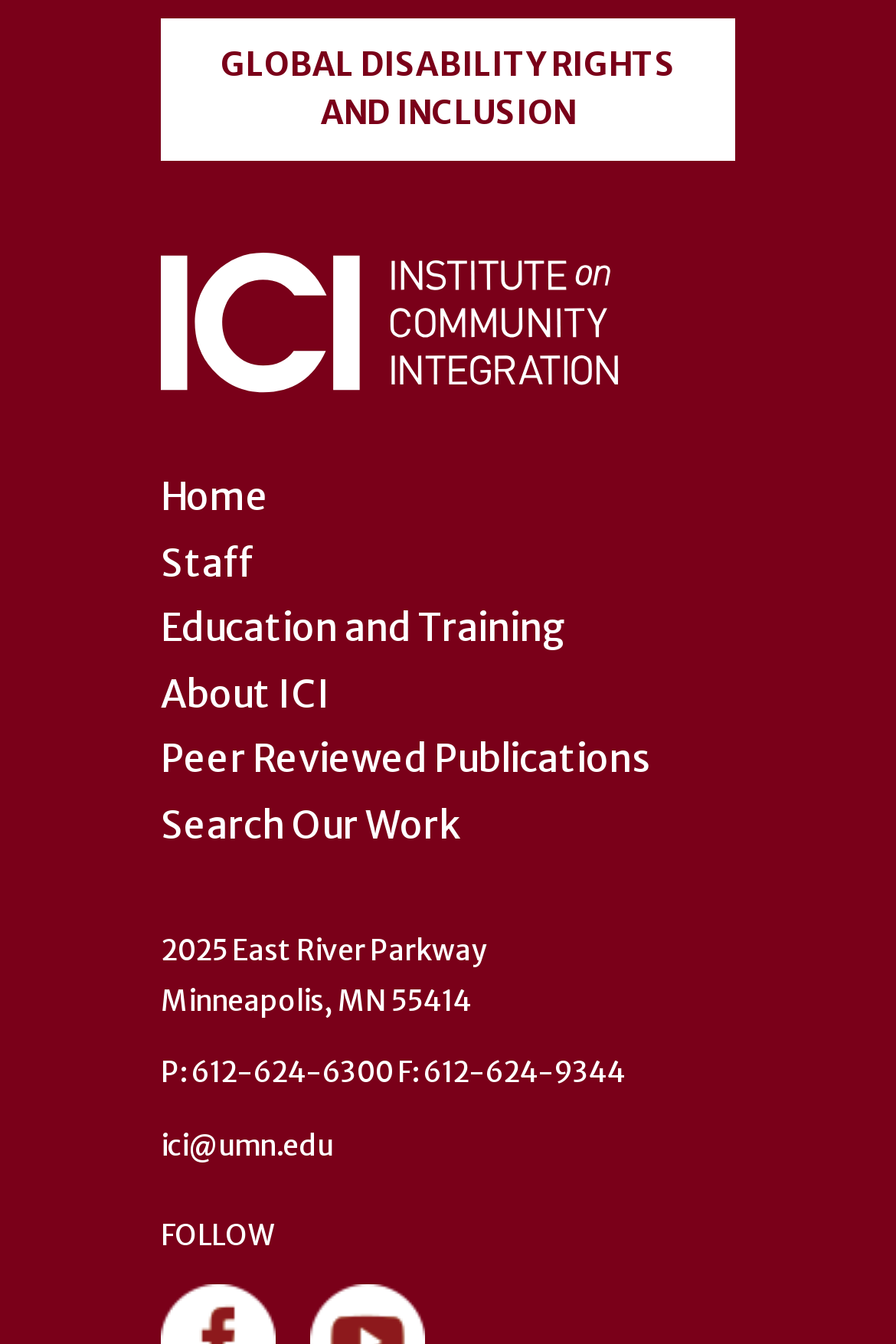Kindly determine the bounding box coordinates of the area that needs to be clicked to fulfill this instruction: "view staff information".

[0.179, 0.401, 0.285, 0.436]